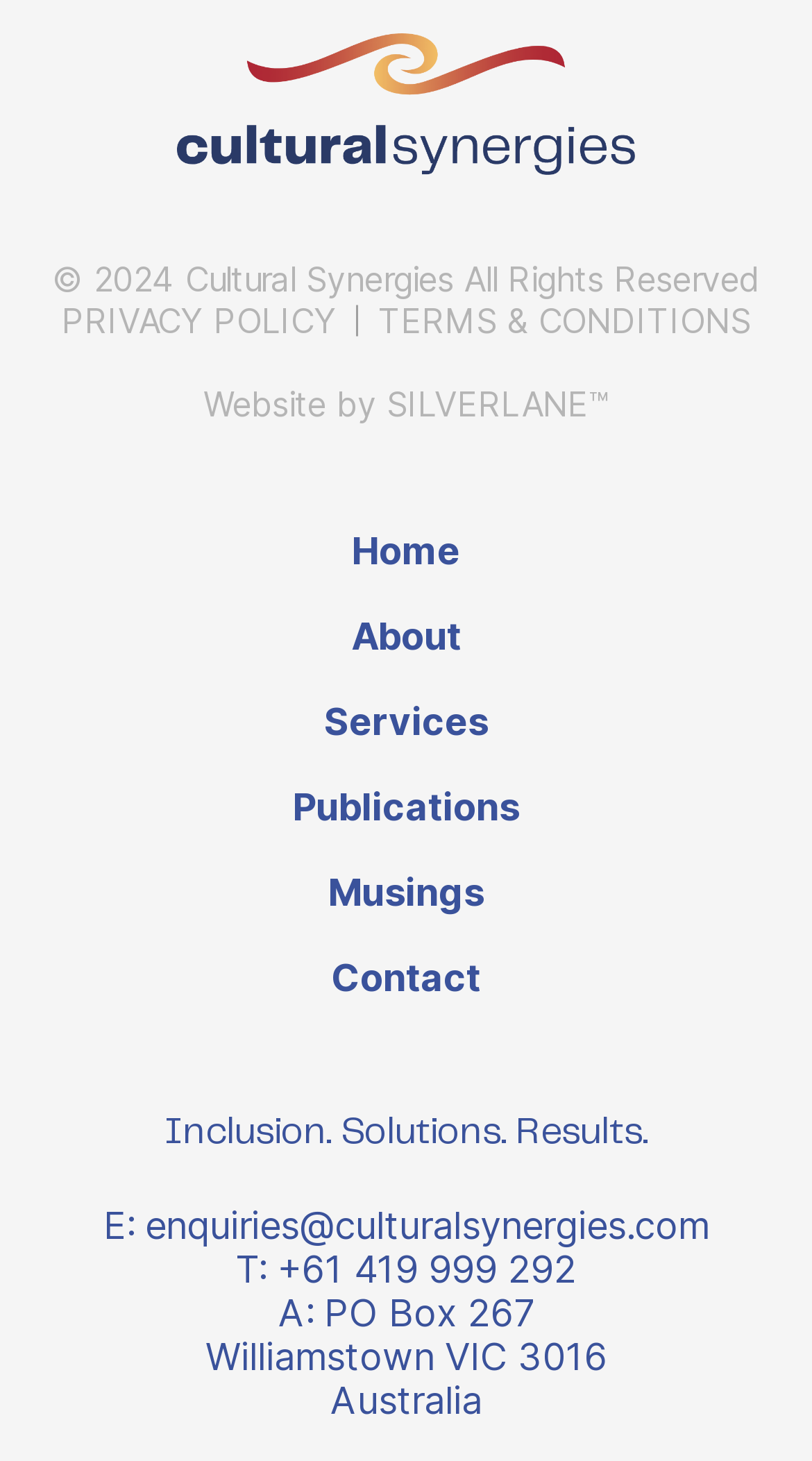Pinpoint the bounding box coordinates of the clickable area necessary to execute the following instruction: "Click the Home link". The coordinates should be given as four float numbers between 0 and 1, namely [left, top, right, bottom].

[0.087, 0.362, 0.913, 0.392]